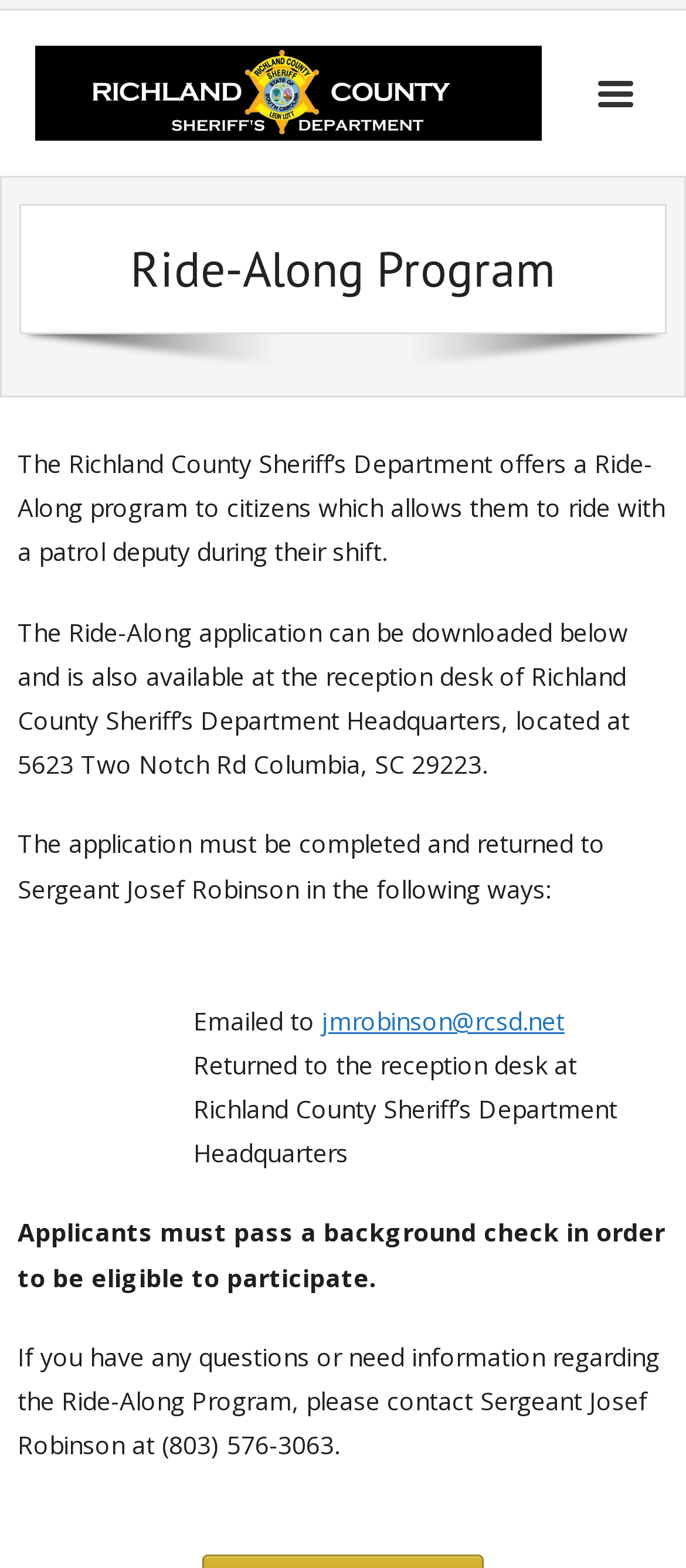Please provide a brief answer to the following inquiry using a single word or phrase:
Who should the completed application be returned to?

Sergeant Josef Robinson